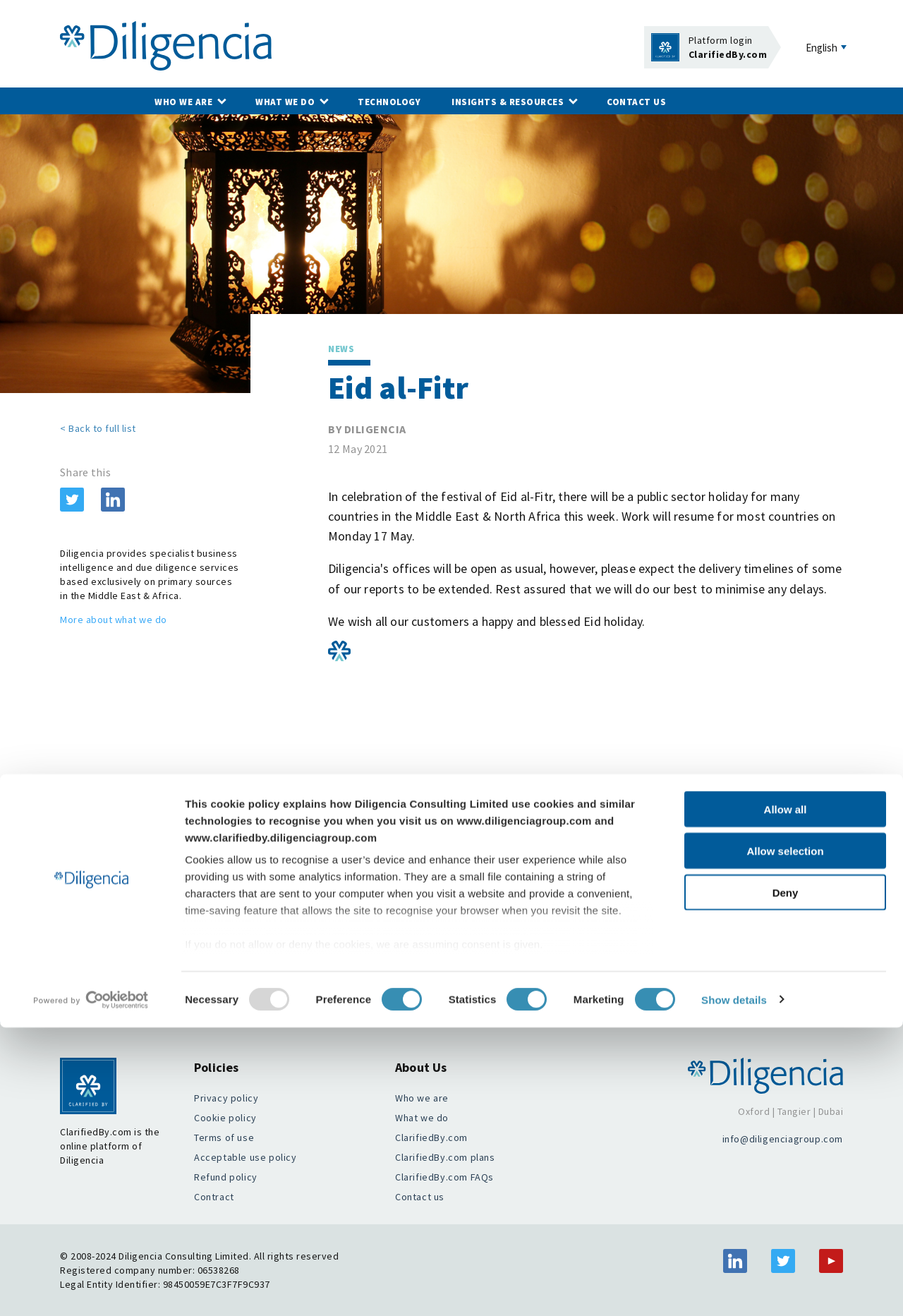Specify the bounding box coordinates of the element's area that should be clicked to execute the given instruction: "Click the 'CONTACT US NOW' link". The coordinates should be four float numbers between 0 and 1, i.e., [left, top, right, bottom].

[0.41, 0.72, 0.59, 0.75]